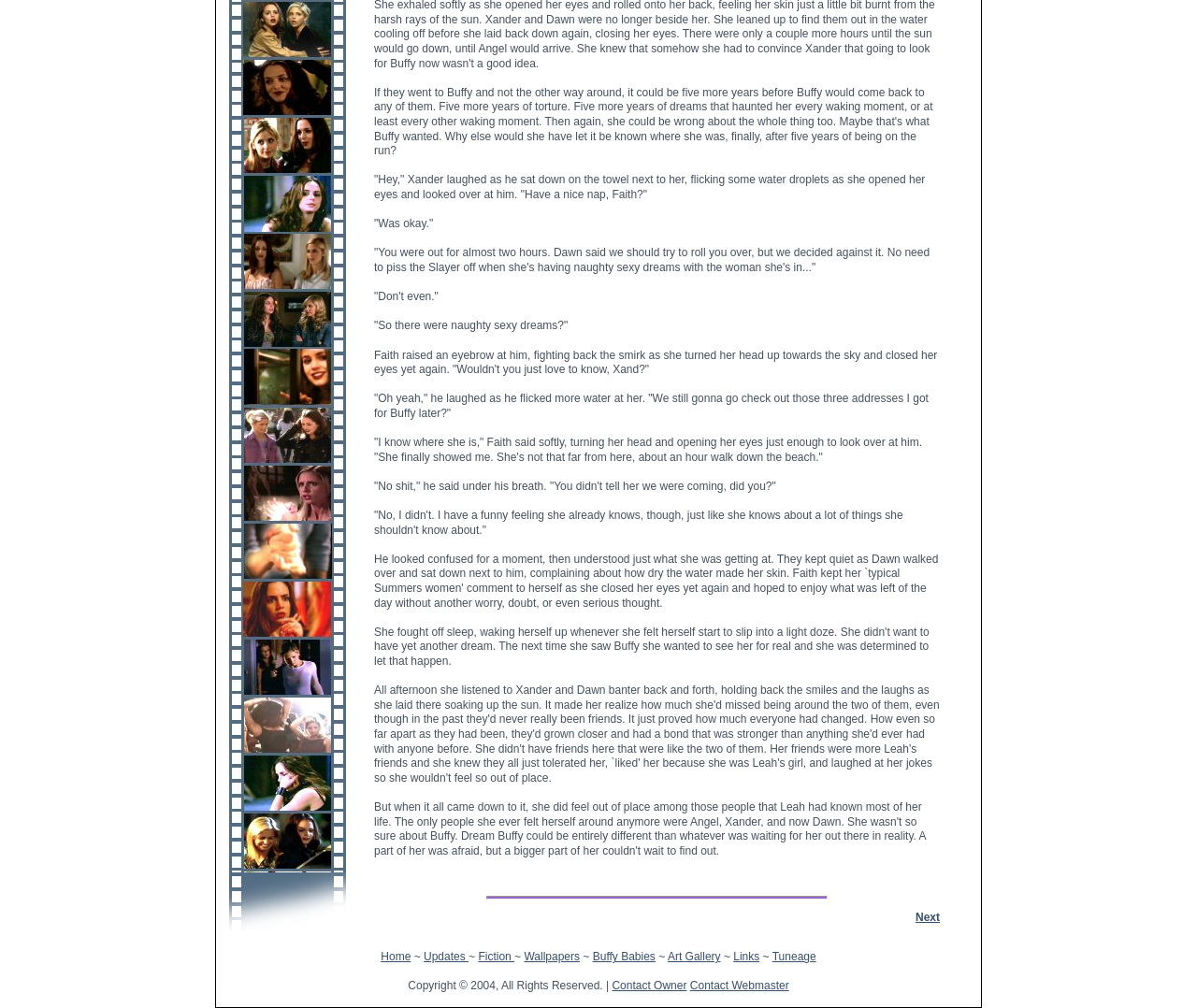Determine the bounding box coordinates for the HTML element described here: "Contact Owner".

[0.511, 0.971, 0.574, 0.984]